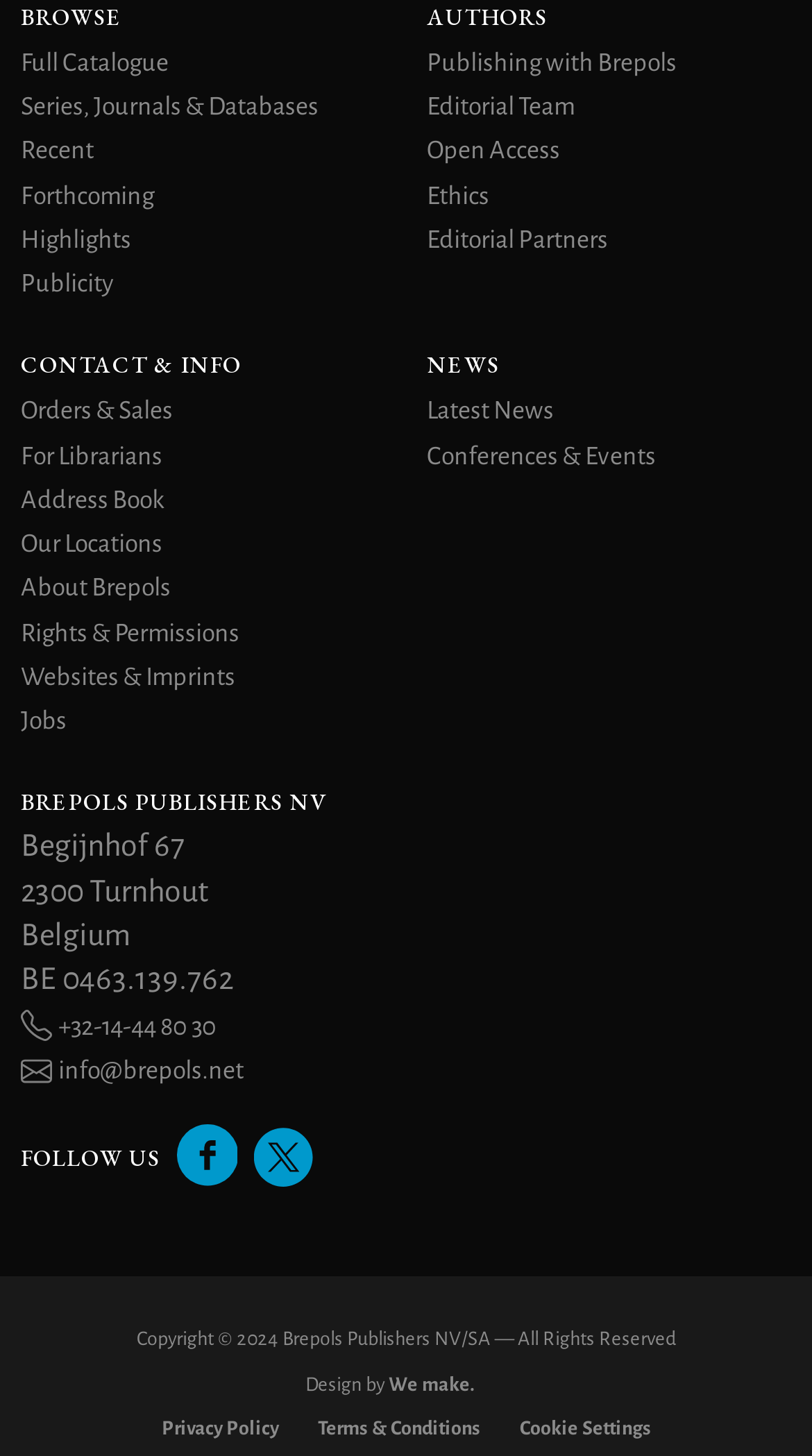What is the main category of publications?
Based on the screenshot, respond with a single word or phrase.

Series, Journals & Databases